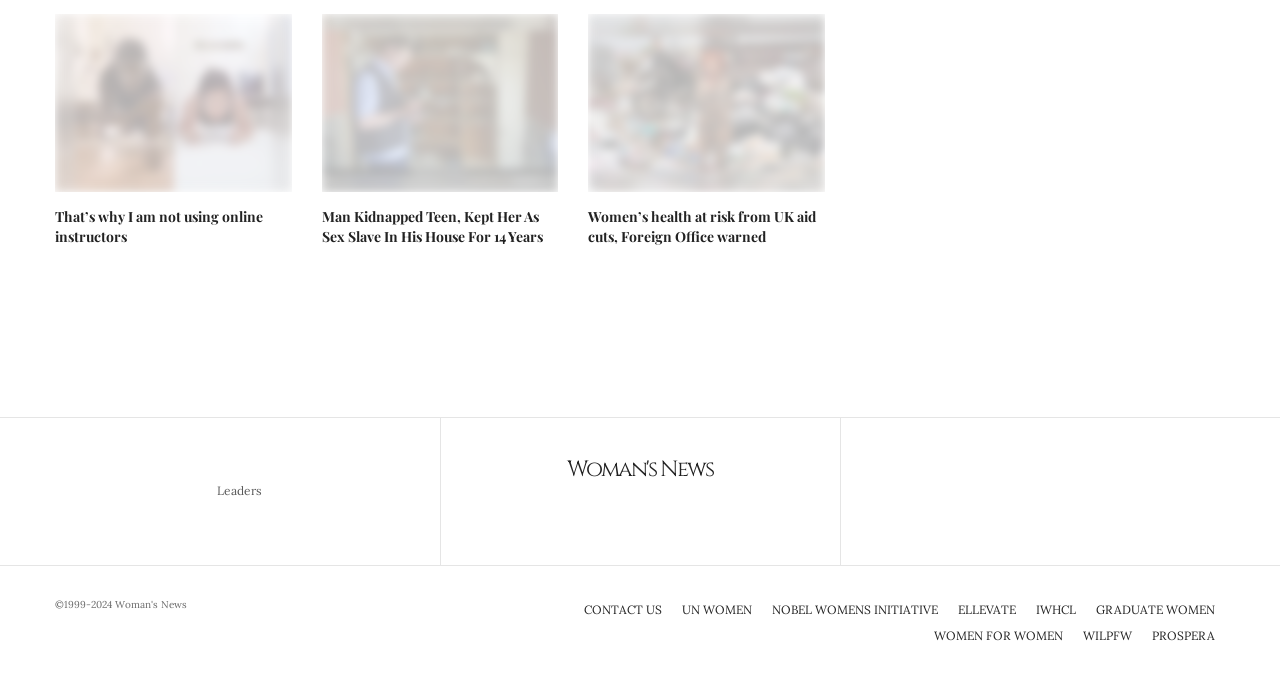Please determine the bounding box of the UI element that matches this description: este sitio web. The coordinates should be given as (top-left x, top-left y, bottom-right x, bottom-right y), with all values between 0 and 1.

None